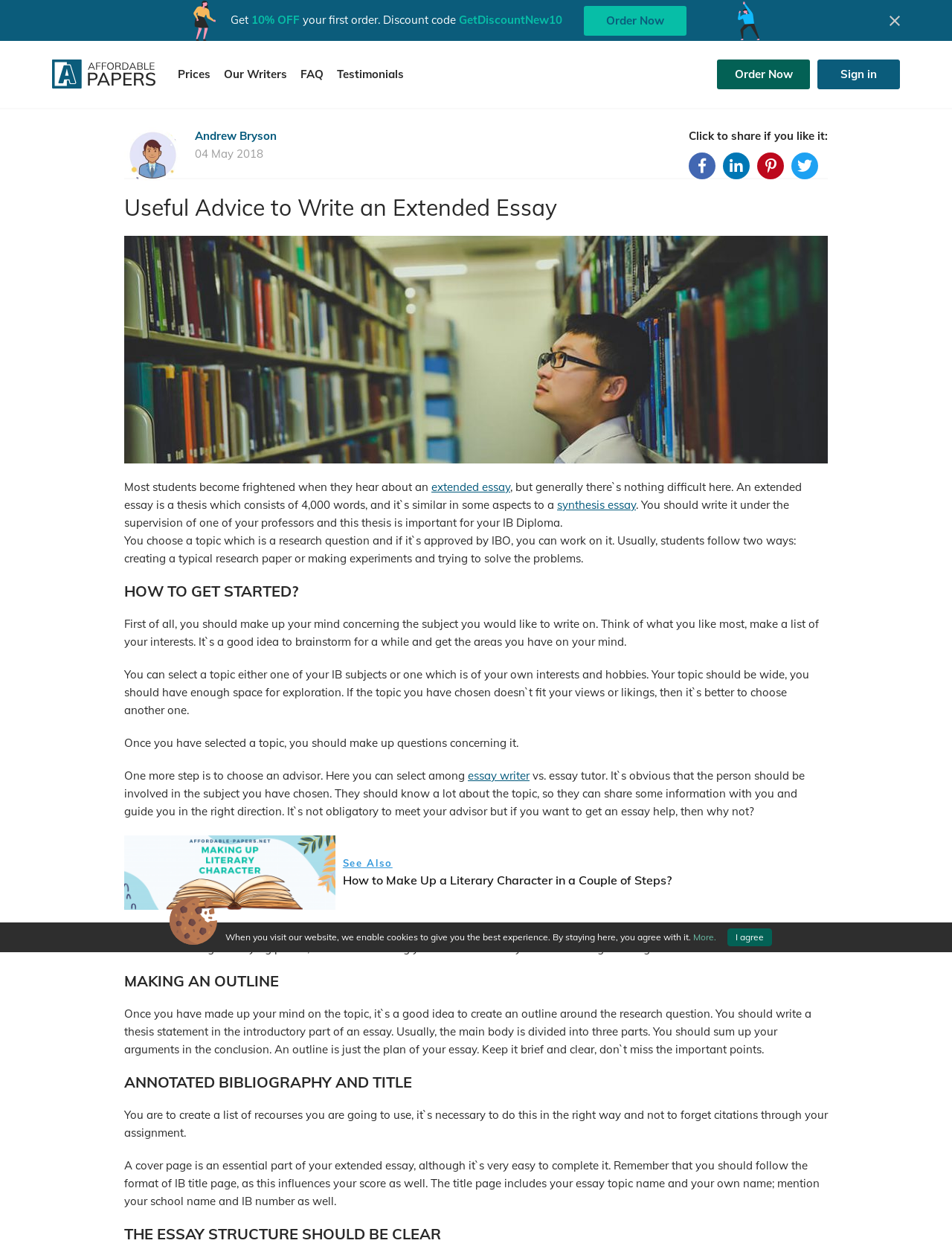Locate the bounding box coordinates of the element that should be clicked to execute the following instruction: "Get a 10% discount on your first order".

[0.264, 0.01, 0.314, 0.021]